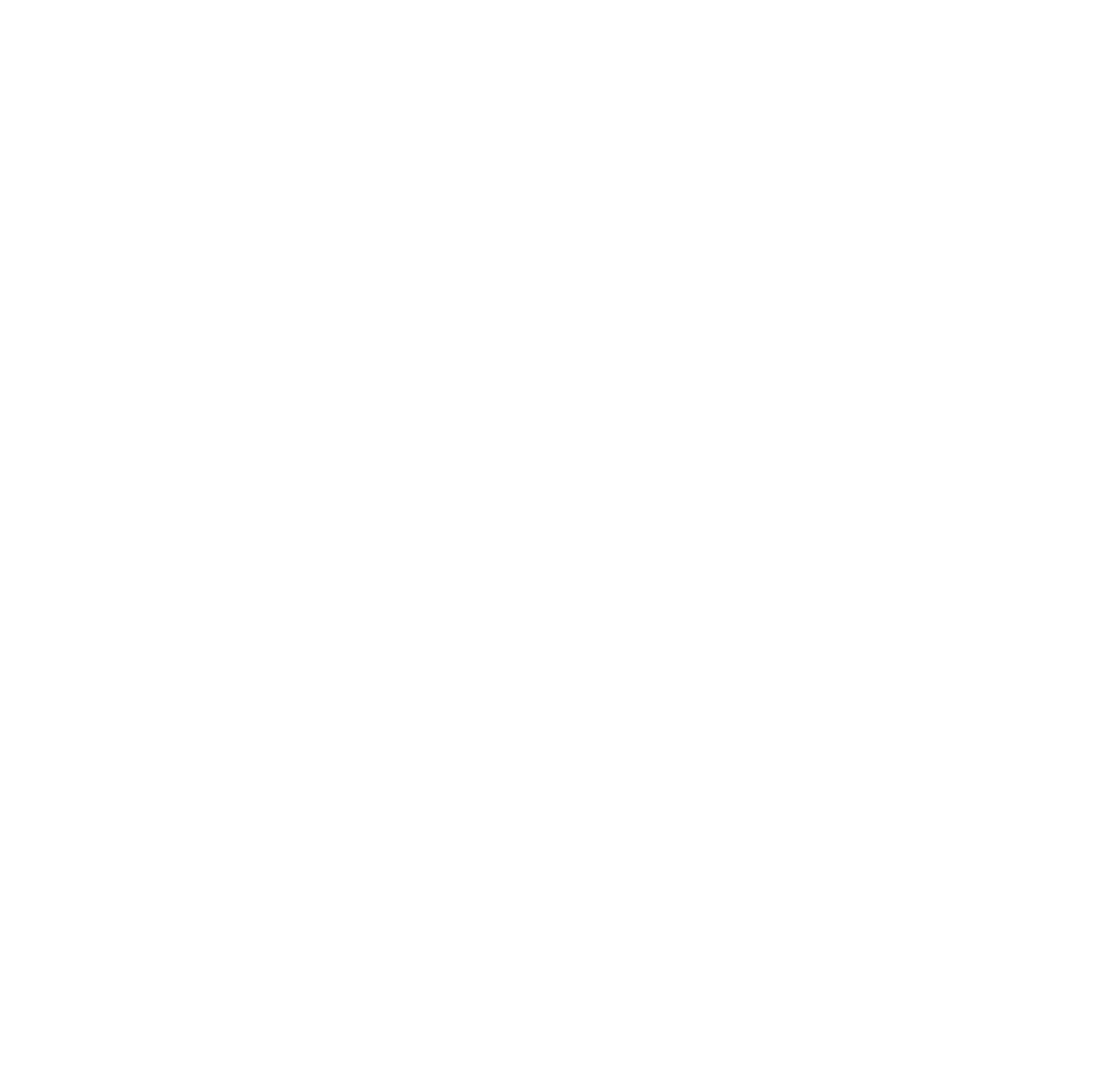Identify the bounding box for the UI element specified in this description: "Grants for Felons". The coordinates must be four float numbers between 0 and 1, formatted as [left, top, right, bottom].

[0.83, 0.585, 0.927, 0.608]